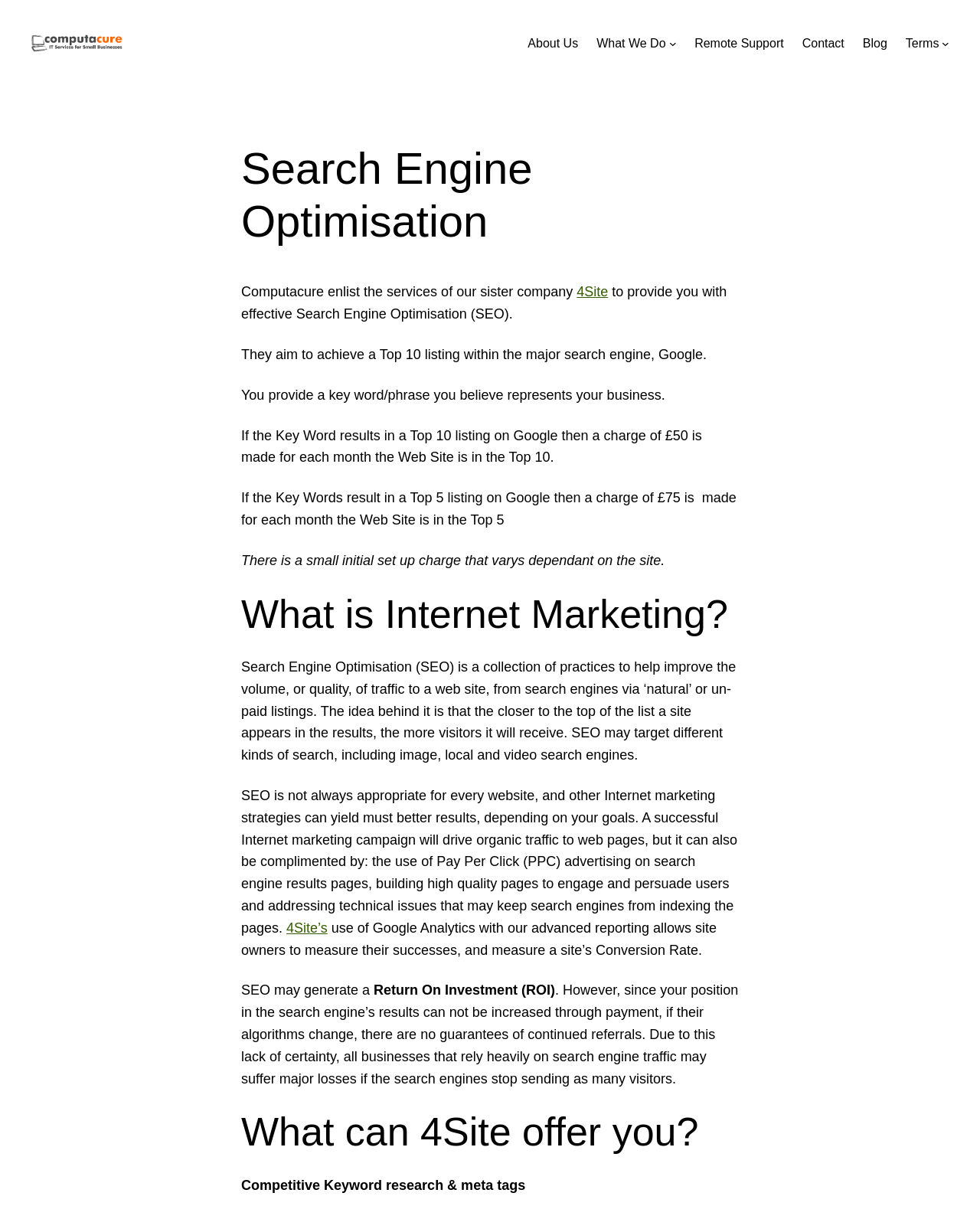Given the webpage screenshot and the description, determine the bounding box coordinates (top-left x, top-left y, bottom-right x, bottom-right y) that define the location of the UI element matching this description: alt="Small Business IT Support Ledbury"

[0.031, 0.028, 0.125, 0.043]